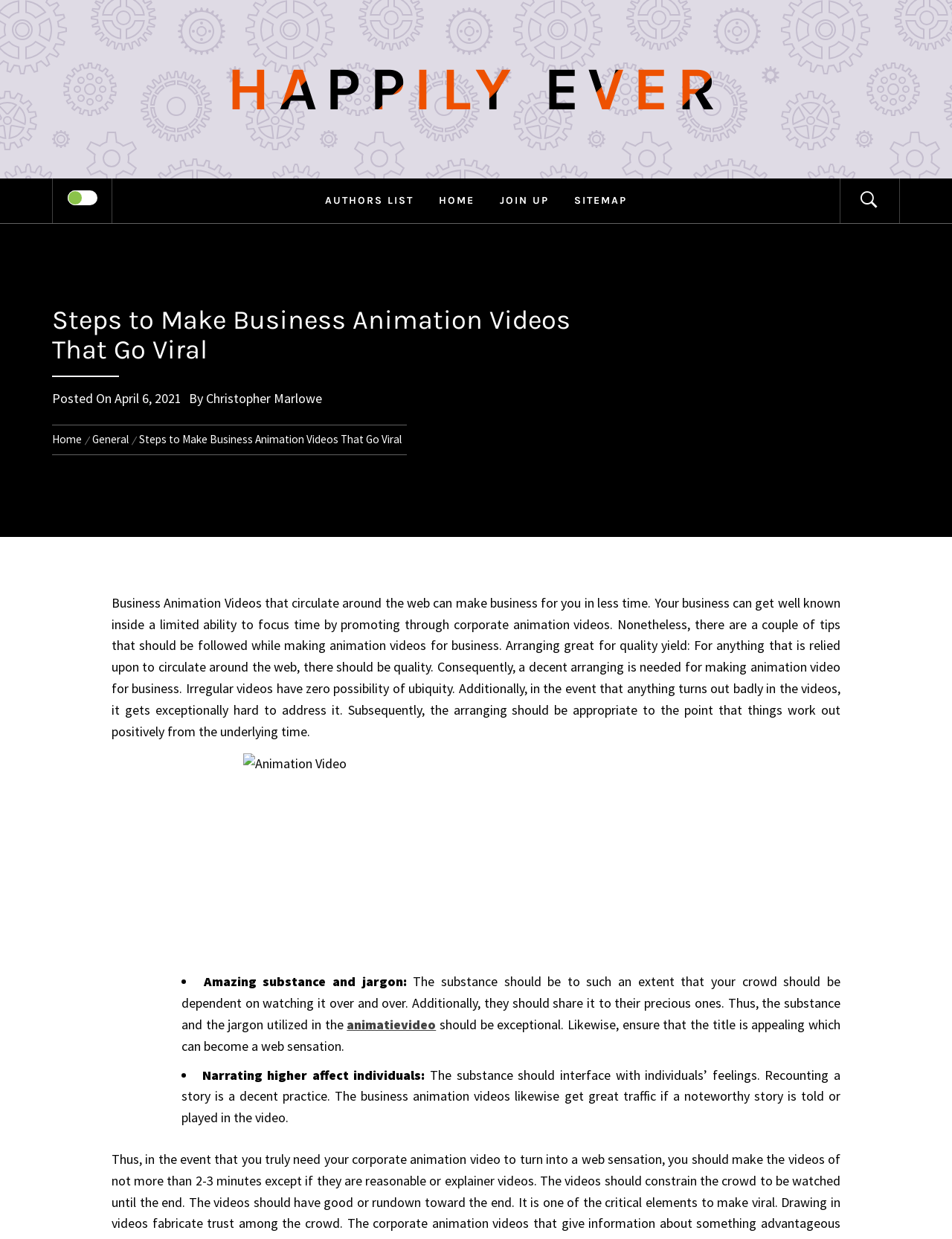Offer a detailed explanation of the webpage layout and contents.

This webpage is about creating business animation videos that go viral. At the top, there is a navigation menu with links to "HAPPILY EVER", "AUTHORS LIST", "HOME", "JOIN UP", "SITEMAP", and a search icon. Below the navigation menu, there is a heading that reads "Steps to Make Business Animation Videos That Go Viral". 

To the right of the heading, there is a section with the post's metadata, including the date "April 6, 2021" and the author "Christopher Marlowe". Below this section, there is a breadcrumb navigation with links to "Home" and "General". 

The main content of the webpage is an article that provides tips on creating business animation videos. The article is divided into sections, each with a list marker. The first section discusses the importance of quality yield and proper planning for creating animation videos. 

Below this section, there is an image related to animation videos. The next section emphasizes the need for amazing content and jargon, with a link to "animatievideo". The article continues with more sections, each discussing a different aspect of creating successful business animation videos, such as narrating a story that affects individuals' emotions.